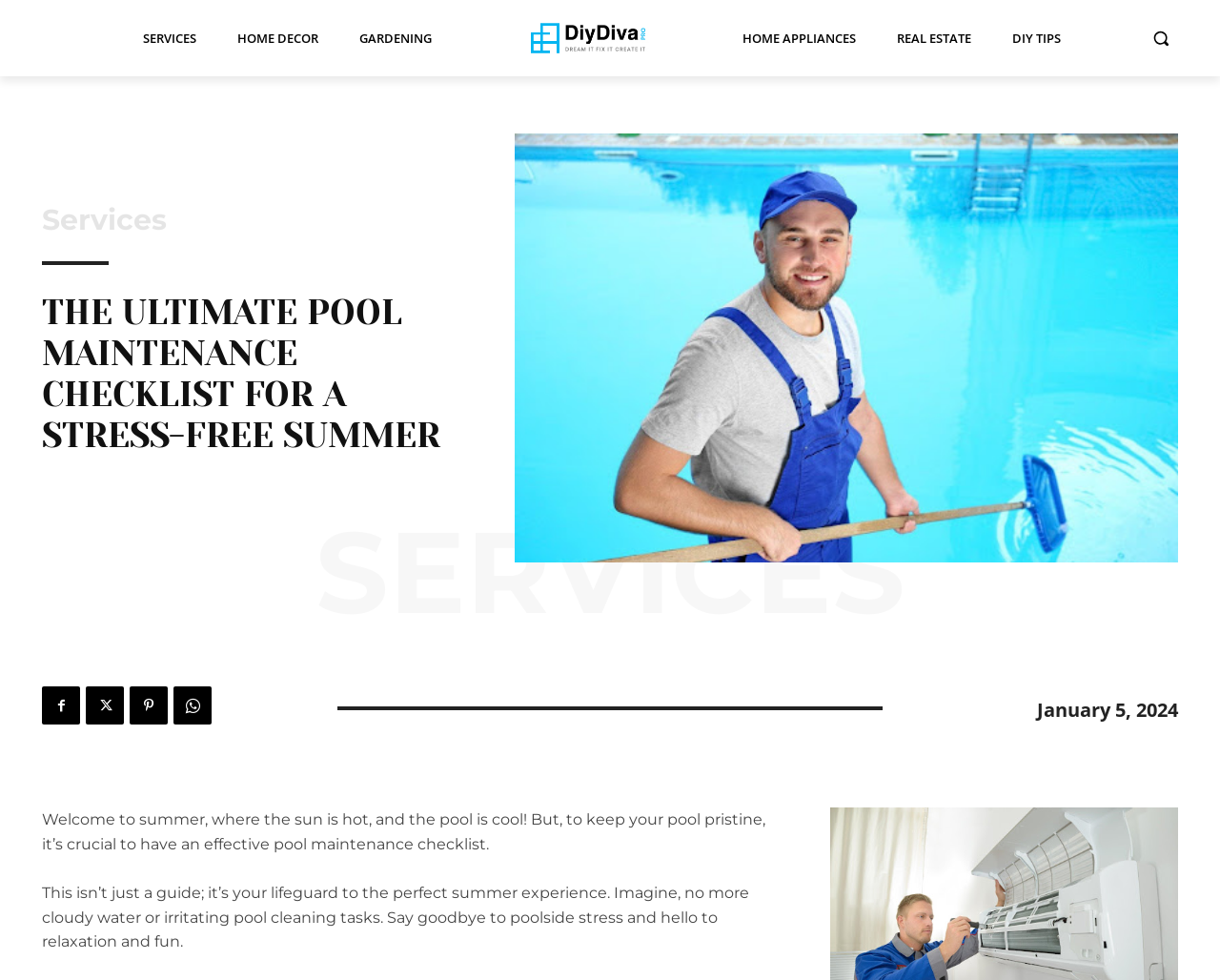How many social media links are present?
Please use the image to provide an in-depth answer to the question.

The webpage contains four social media links, which are represented by the icons '', '', '', and ''. These links are likely to direct users to the website's social media profiles.